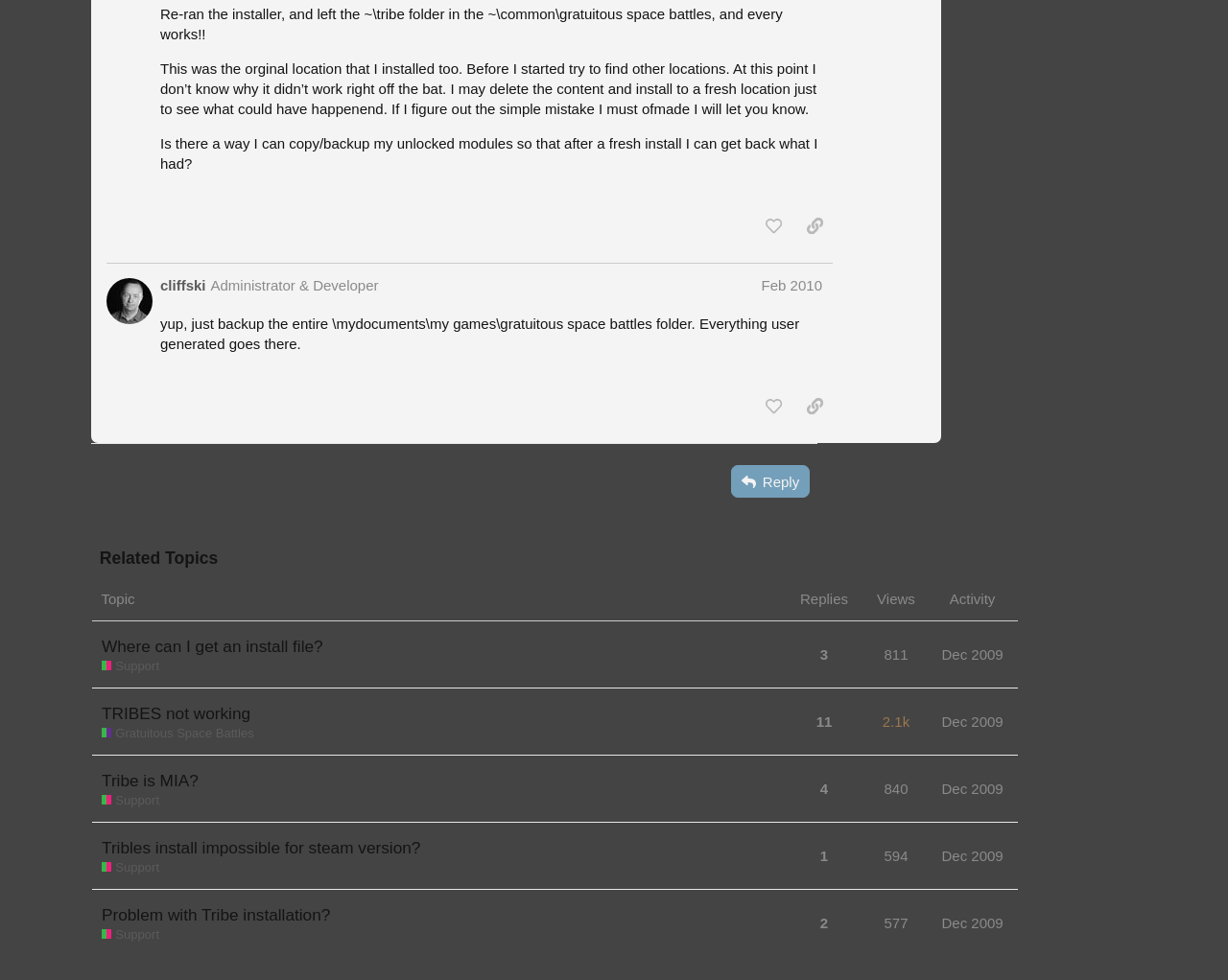Determine the bounding box coordinates of the clickable region to execute the instruction: "Like the post". The coordinates should be four float numbers between 0 and 1, denoted as [left, top, right, bottom].

[0.616, 0.215, 0.645, 0.248]